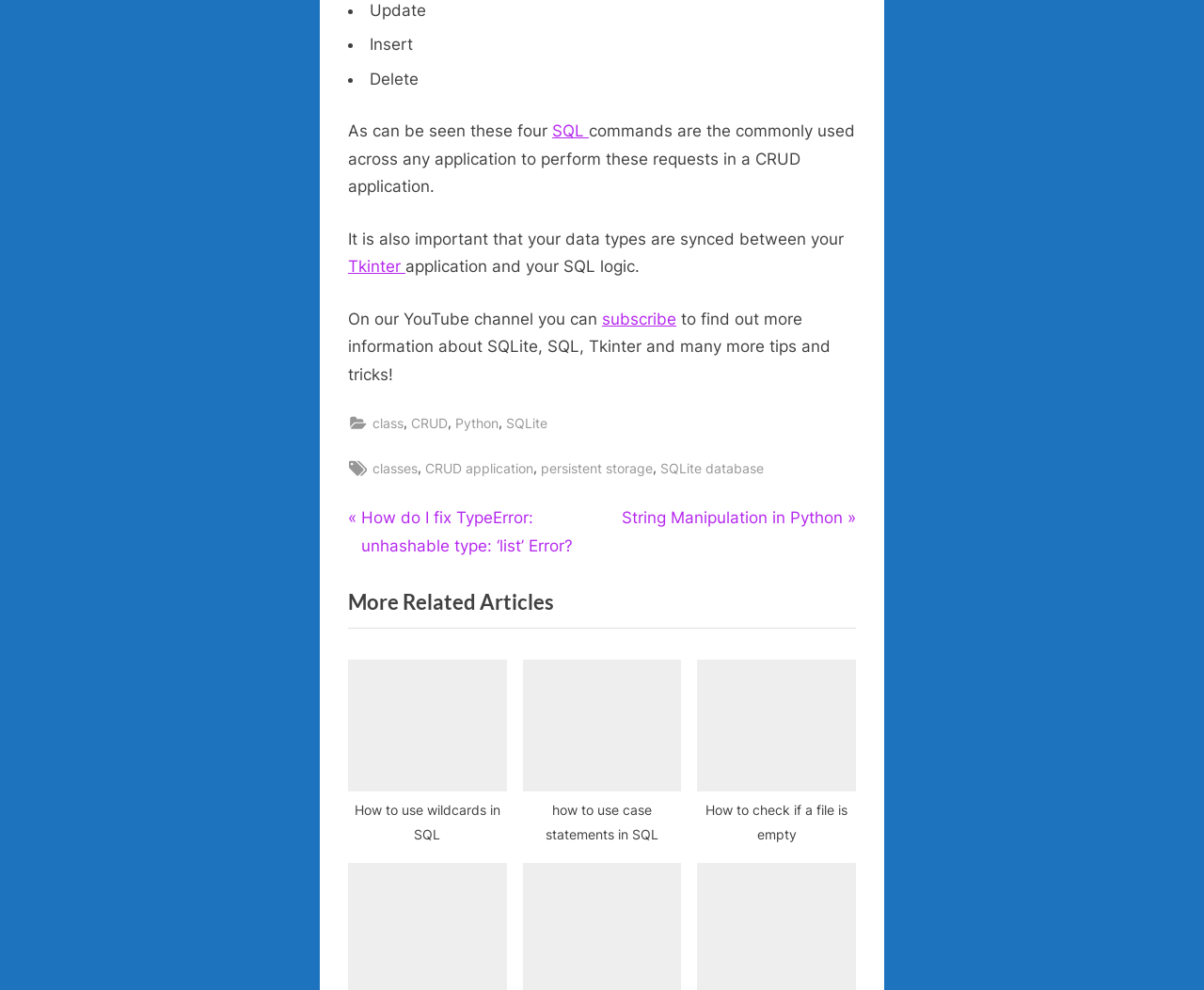Find the bounding box of the UI element described as: "subscribe". The bounding box coordinates should be given as four float values between 0 and 1, i.e., [left, top, right, bottom].

[0.5, 0.312, 0.562, 0.331]